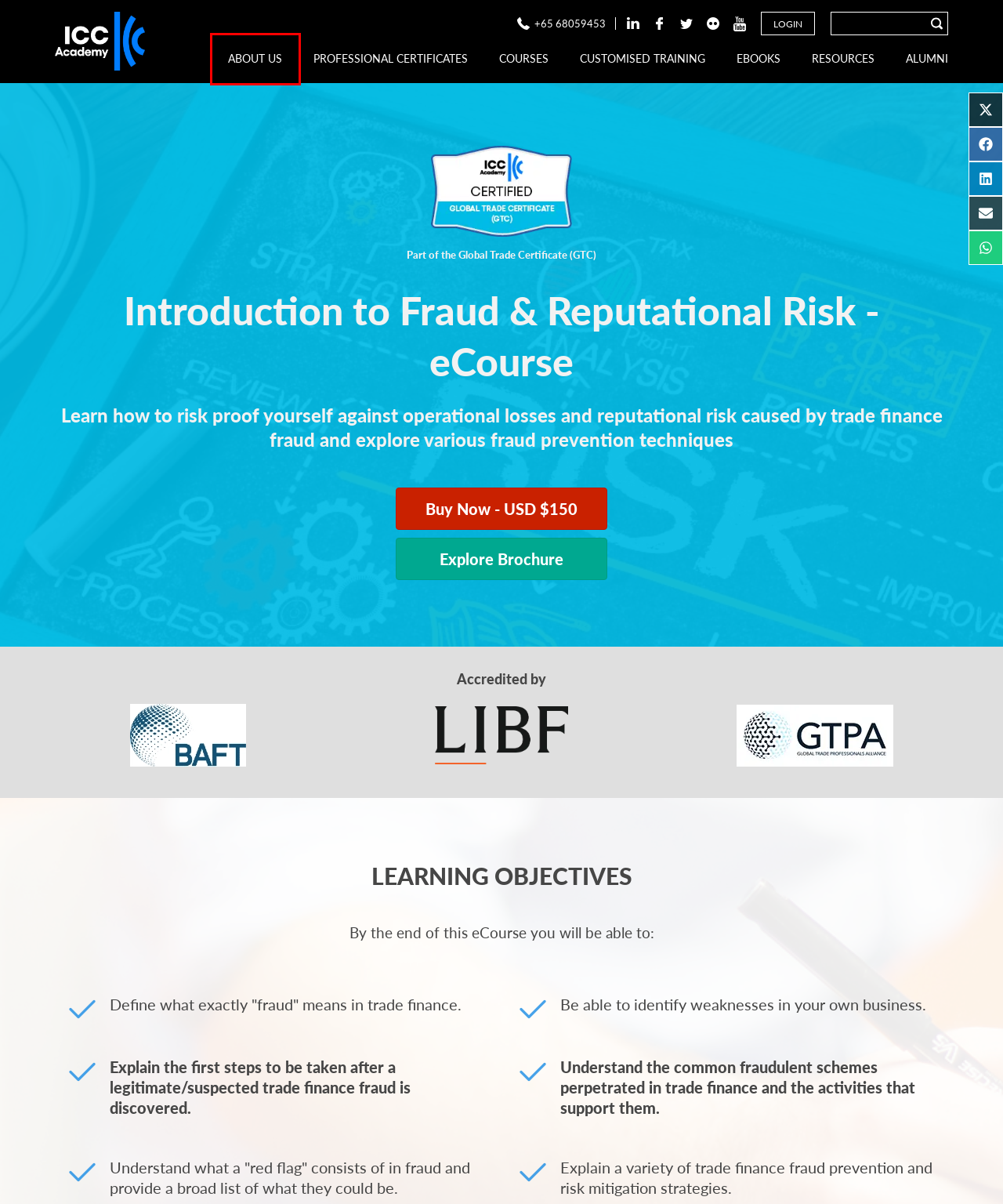Examine the screenshot of a webpage featuring a red bounding box and identify the best matching webpage description for the new page that results from clicking the element within the box. Here are the options:
A. News - ICC Academy
B. About Us - ICC Academy
C. Professional Certificates - ICC Academy
D. Find learning
E. Customised Training - ICC Academy
F. Global Trade Certificate (GTC) - ICC Academy - Trade Finance Training
G. ICC Academy: Log in to the site
H. ICC Academy - Learn online with the International Chamber of Commerce

B